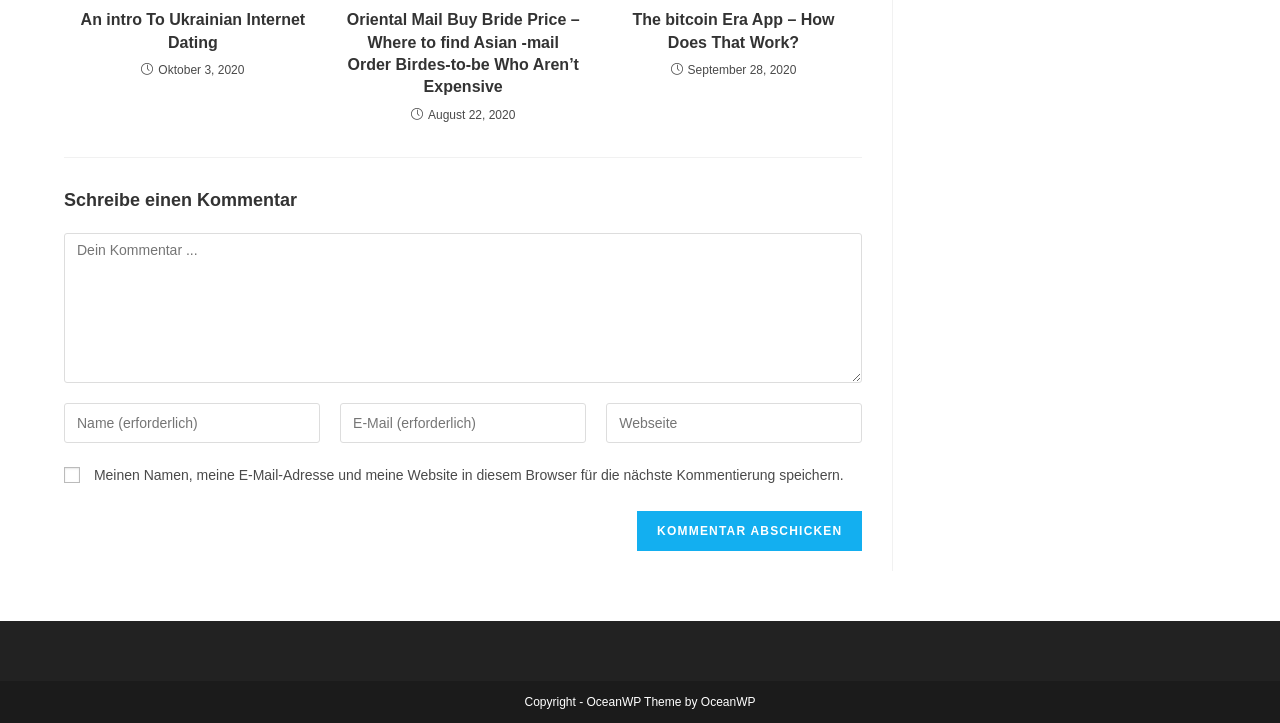Please identify the bounding box coordinates of the element that needs to be clicked to perform the following instruction: "Enter your name or username to comment".

[0.05, 0.558, 0.25, 0.613]